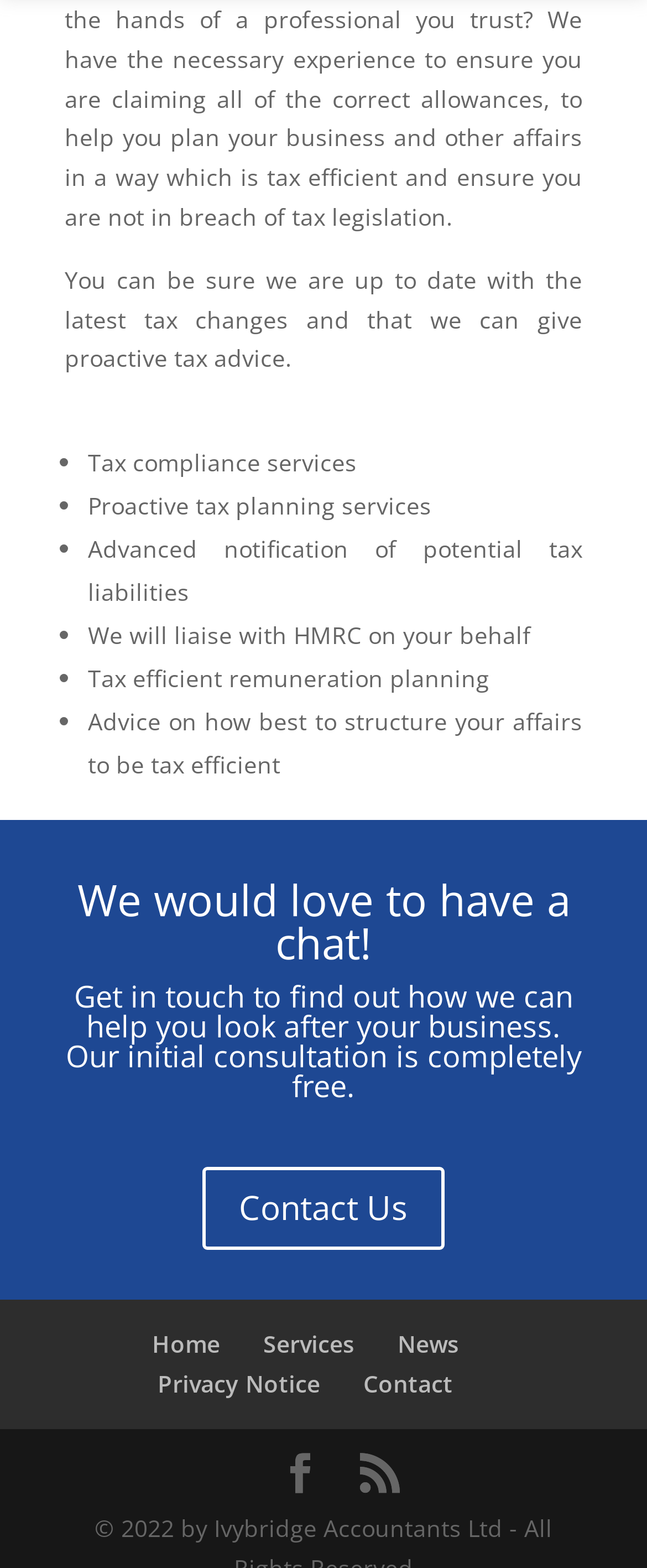Find the bounding box coordinates for the area that should be clicked to accomplish the instruction: "Go to 'Home'".

[0.235, 0.847, 0.34, 0.867]